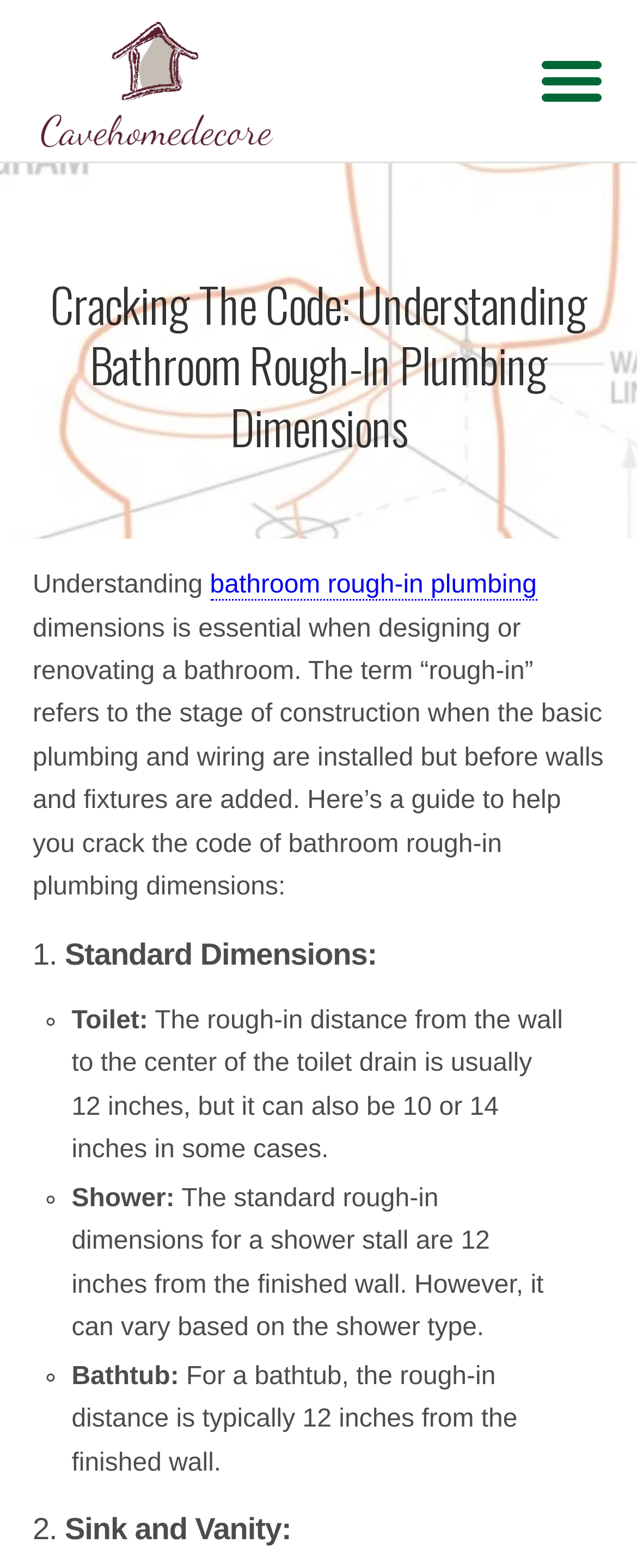Please find and generate the text of the main header of the webpage.

Cracking The Code: Understanding Bathroom Rough-In Plumbing Dimensions